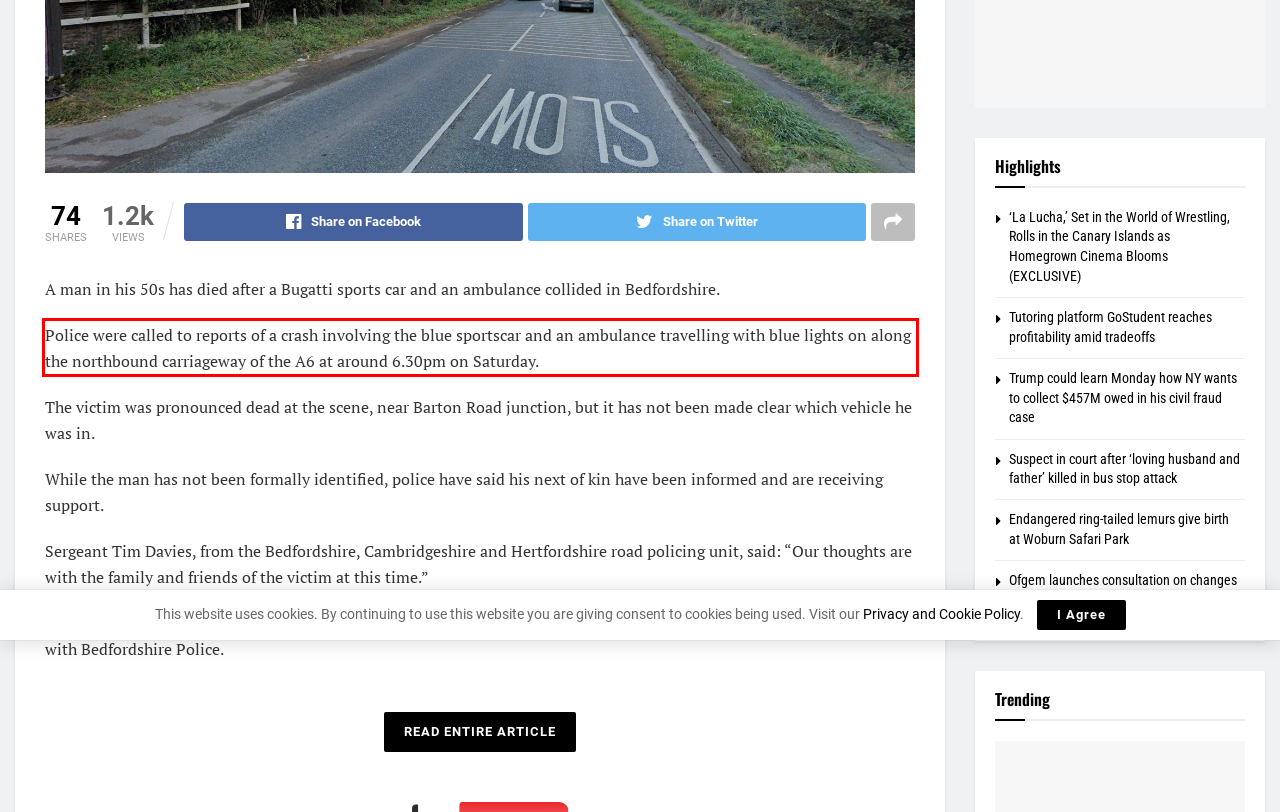The screenshot provided shows a webpage with a red bounding box. Apply OCR to the text within this red bounding box and provide the extracted content.

Police were called to reports of a crash involving the blue sportscar and an ambulance travelling with blue lights on along the northbound carriageway of the A6 at around 6.30pm on Saturday.